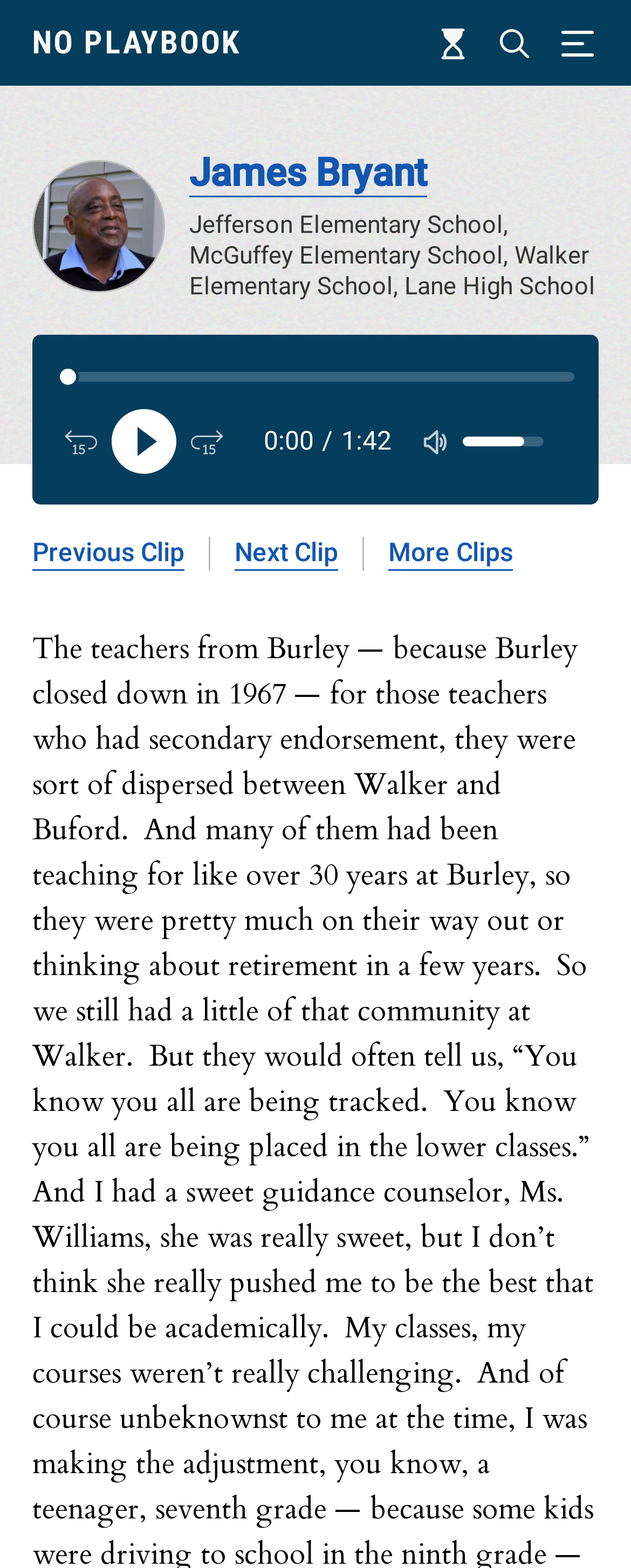Show me the bounding box coordinates of the clickable region to achieve the task as per the instruction: "Play the audio clip".

[0.167, 0.257, 0.29, 0.307]